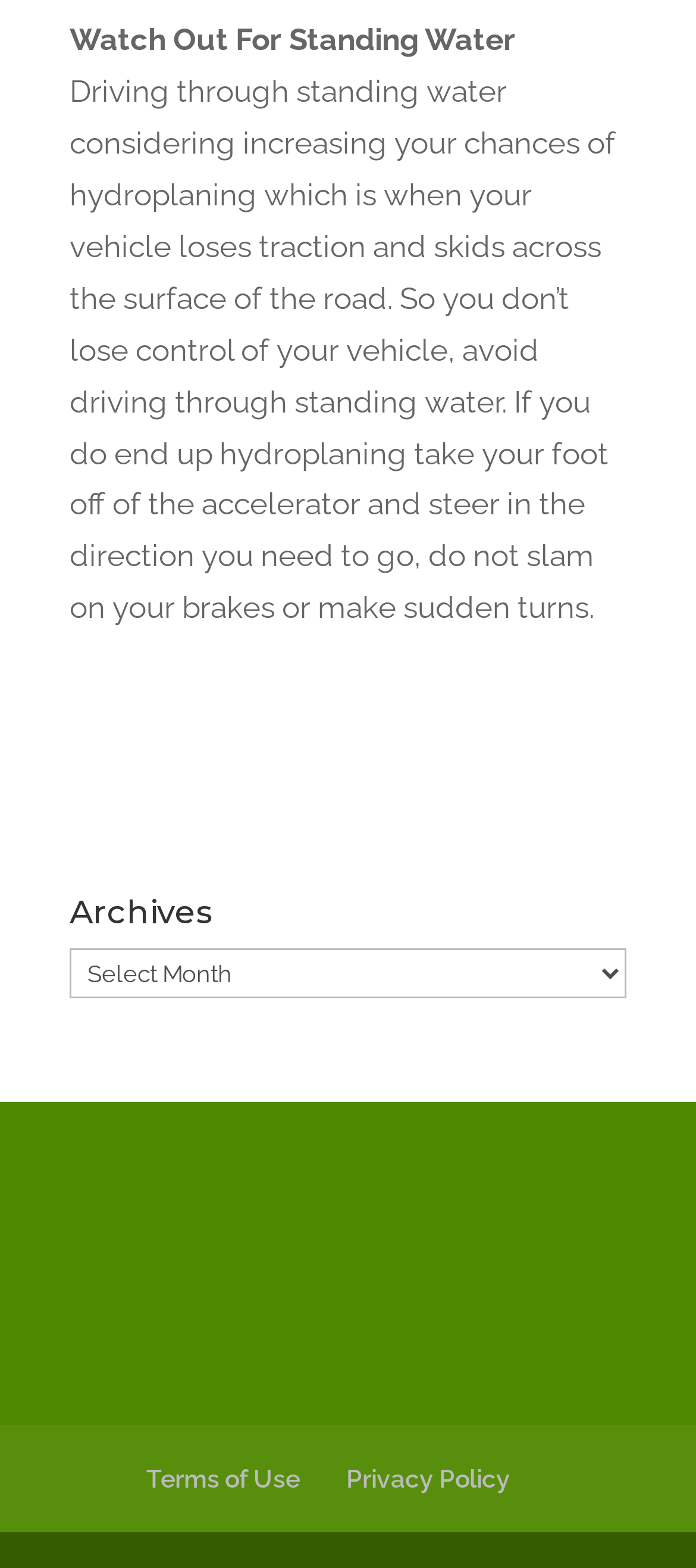Determine the bounding box coordinates of the UI element described by: "Terms of Use".

[0.21, 0.934, 0.431, 0.952]